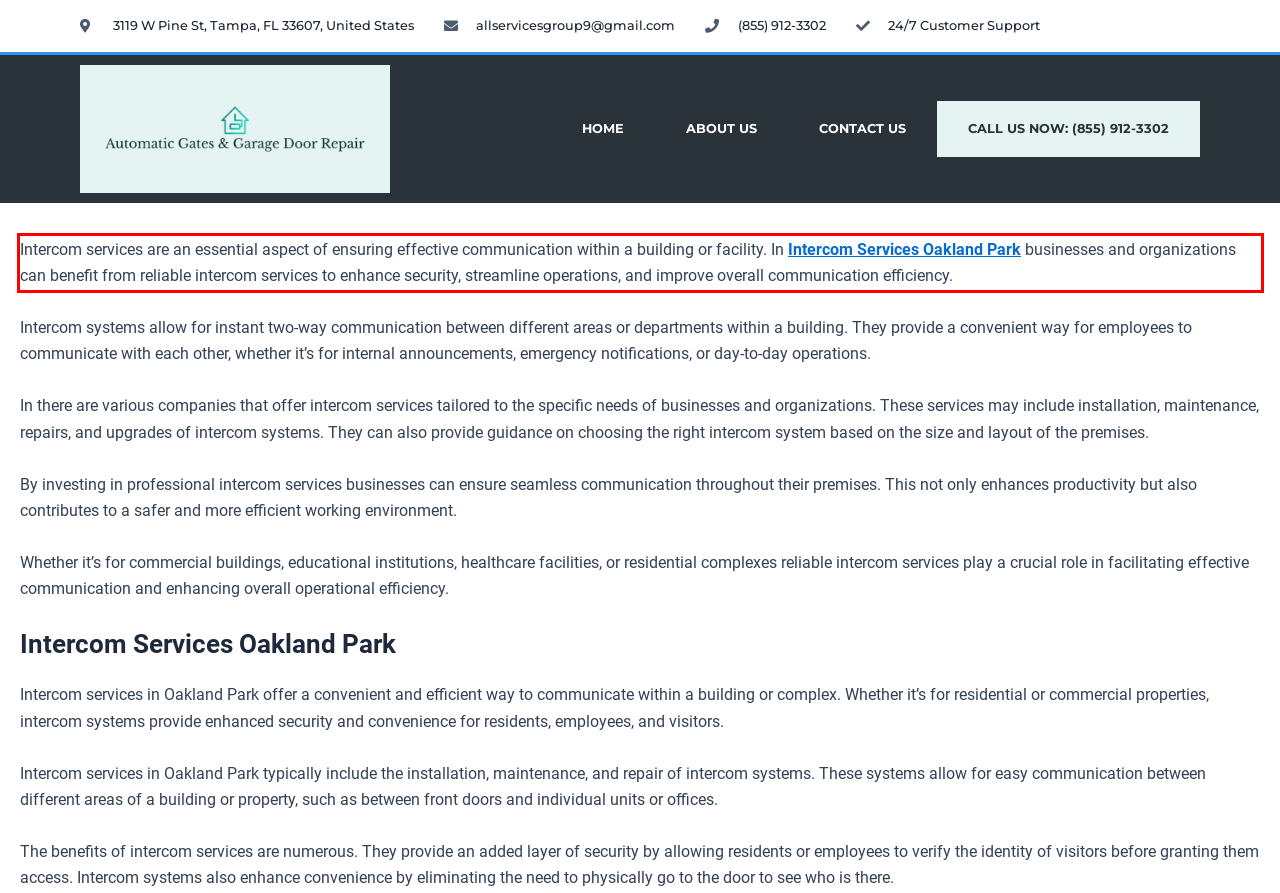Perform OCR on the text inside the red-bordered box in the provided screenshot and output the content.

Intercom services are an essential aspect of ensuring effective communication within a building or facility. In Intercom Services Oakland Park businesses and organizations can benefit from reliable intercom services to enhance security, streamline operations, and improve overall communication efficiency.